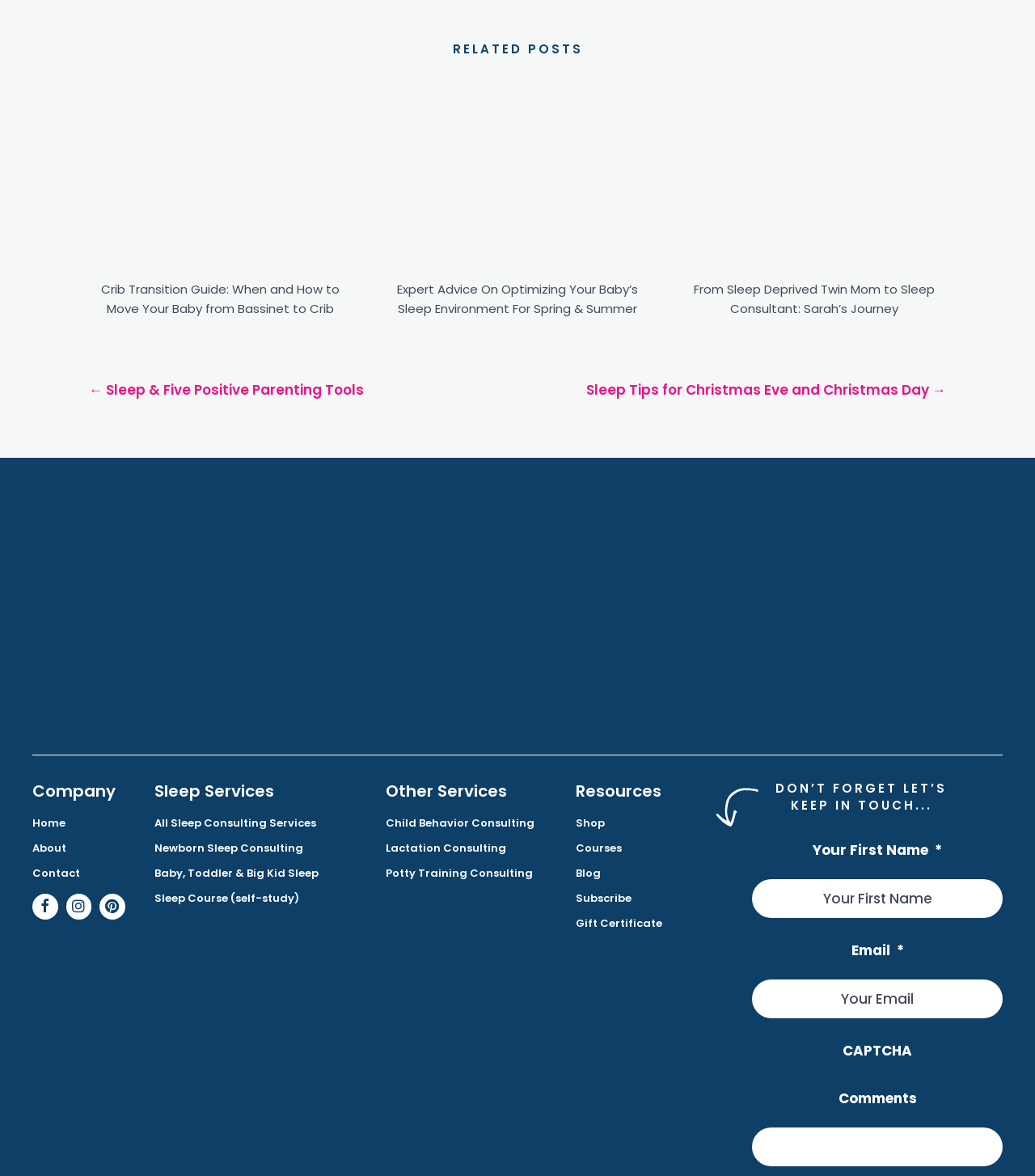Given the description of a UI element: "Child Behavior Consulting", identify the bounding box coordinates of the matching element in the webpage screenshot.

[0.372, 0.689, 0.556, 0.71]